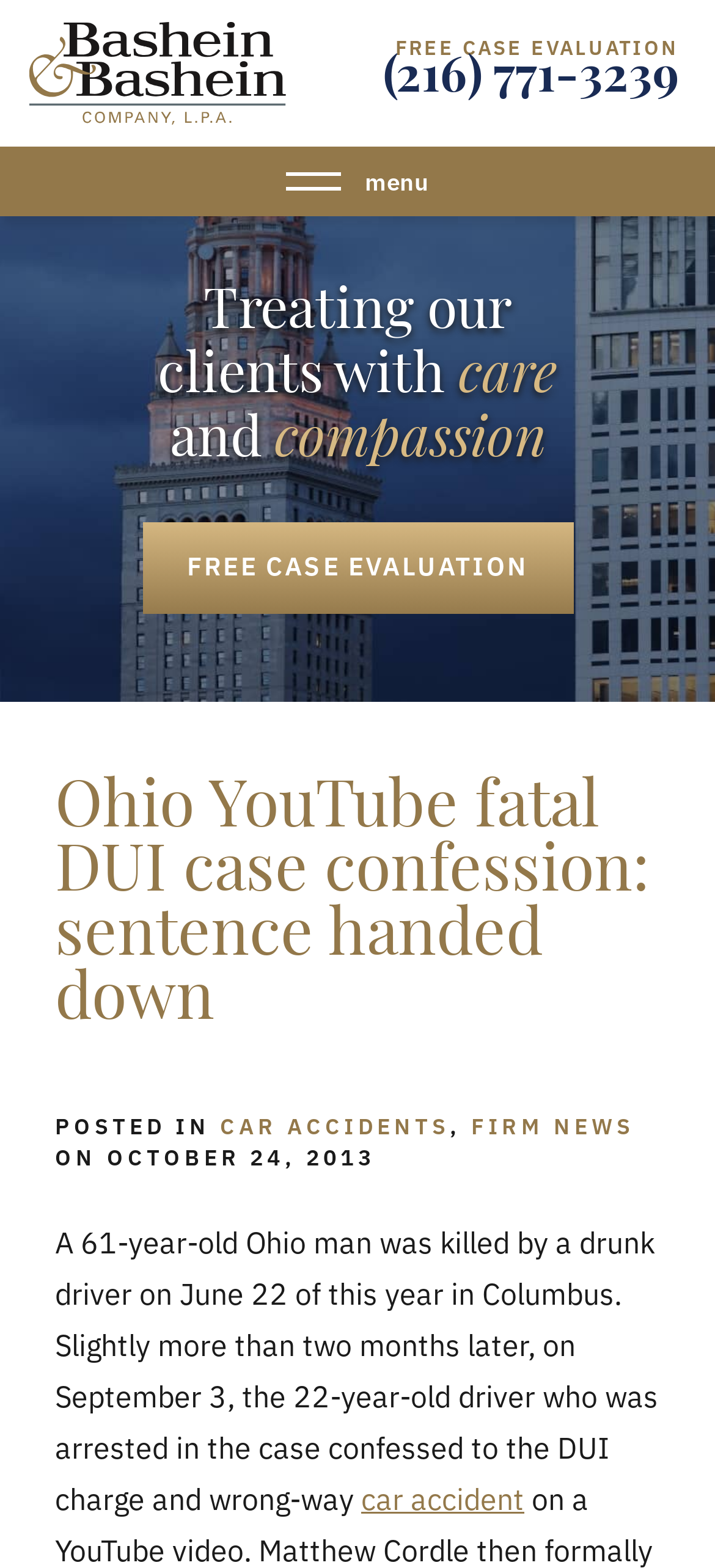Please determine the bounding box coordinates, formatted as (top-left x, top-left y, bottom-right x, bottom-right y), with all values as floating point numbers between 0 and 1. Identify the bounding box of the region described as: October 24, 2013

[0.149, 0.727, 0.525, 0.747]